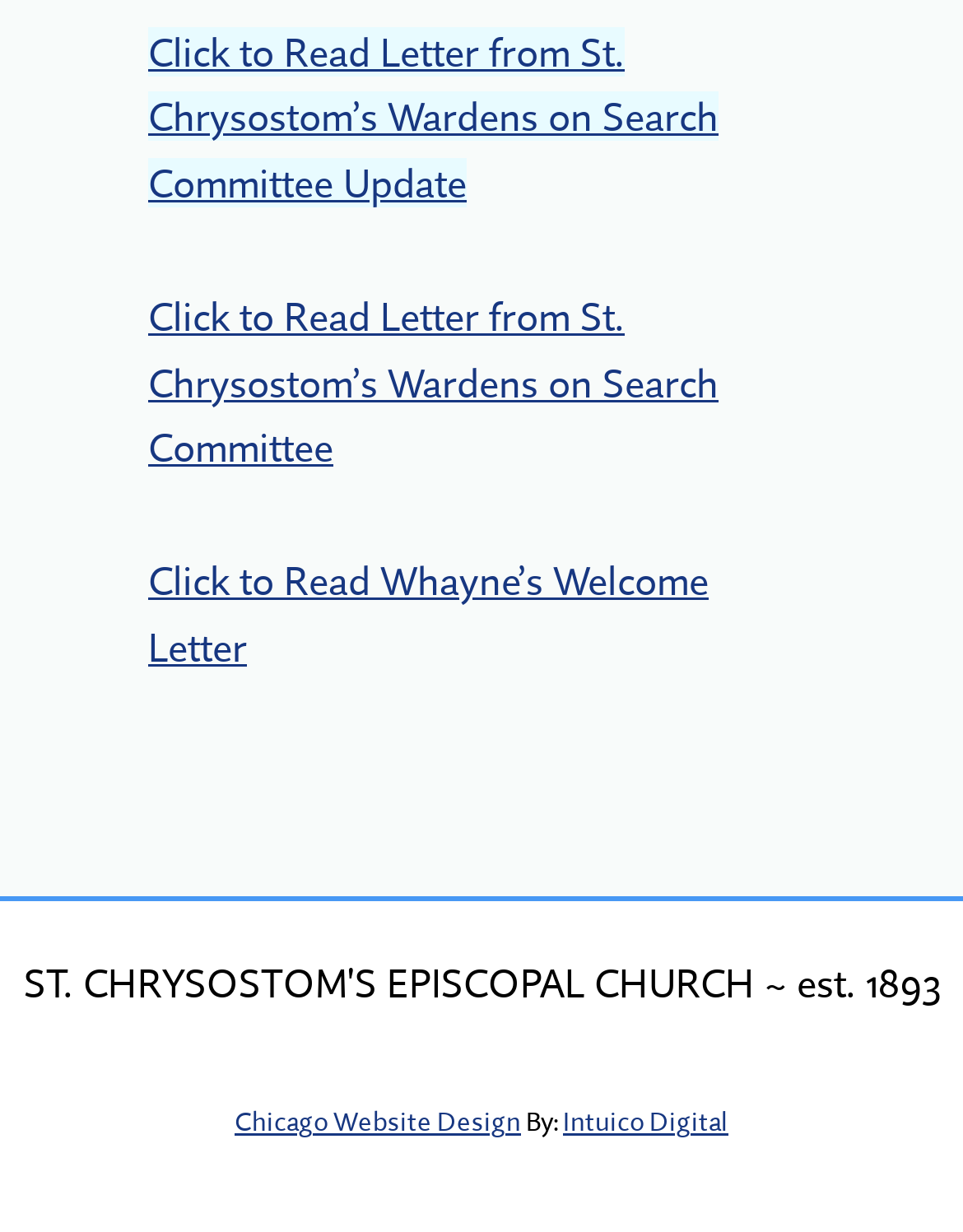How many links are at the top of the webpage? Analyze the screenshot and reply with just one word or a short phrase.

3